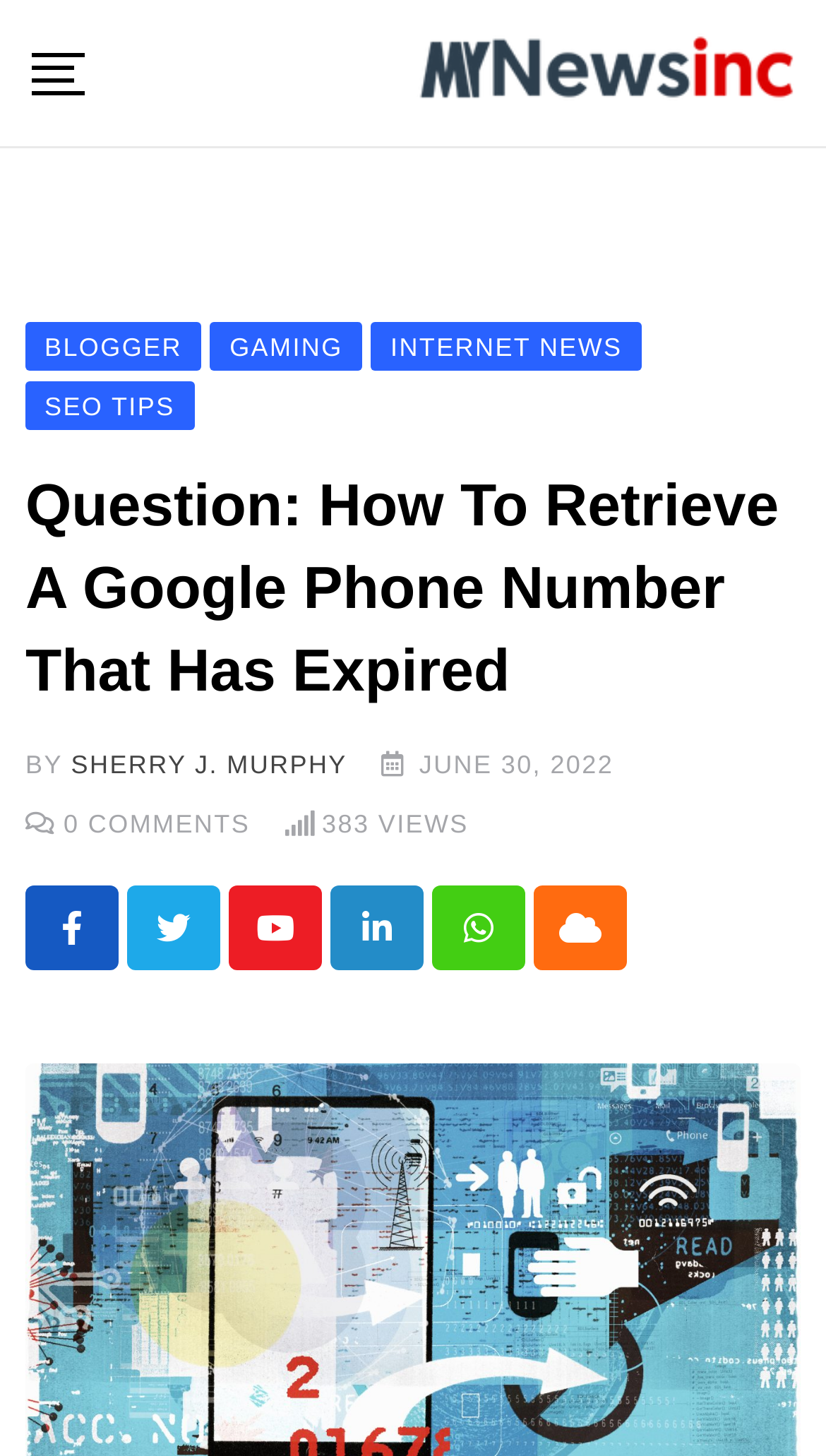Provide a thorough and detailed response to the question by examining the image: 
What is the date the article was published?

I found the publication date by looking at the text below the article's title, which says 'JUNE 30, 2022'. This indicates that the article was published on JUNE 30, 2022.